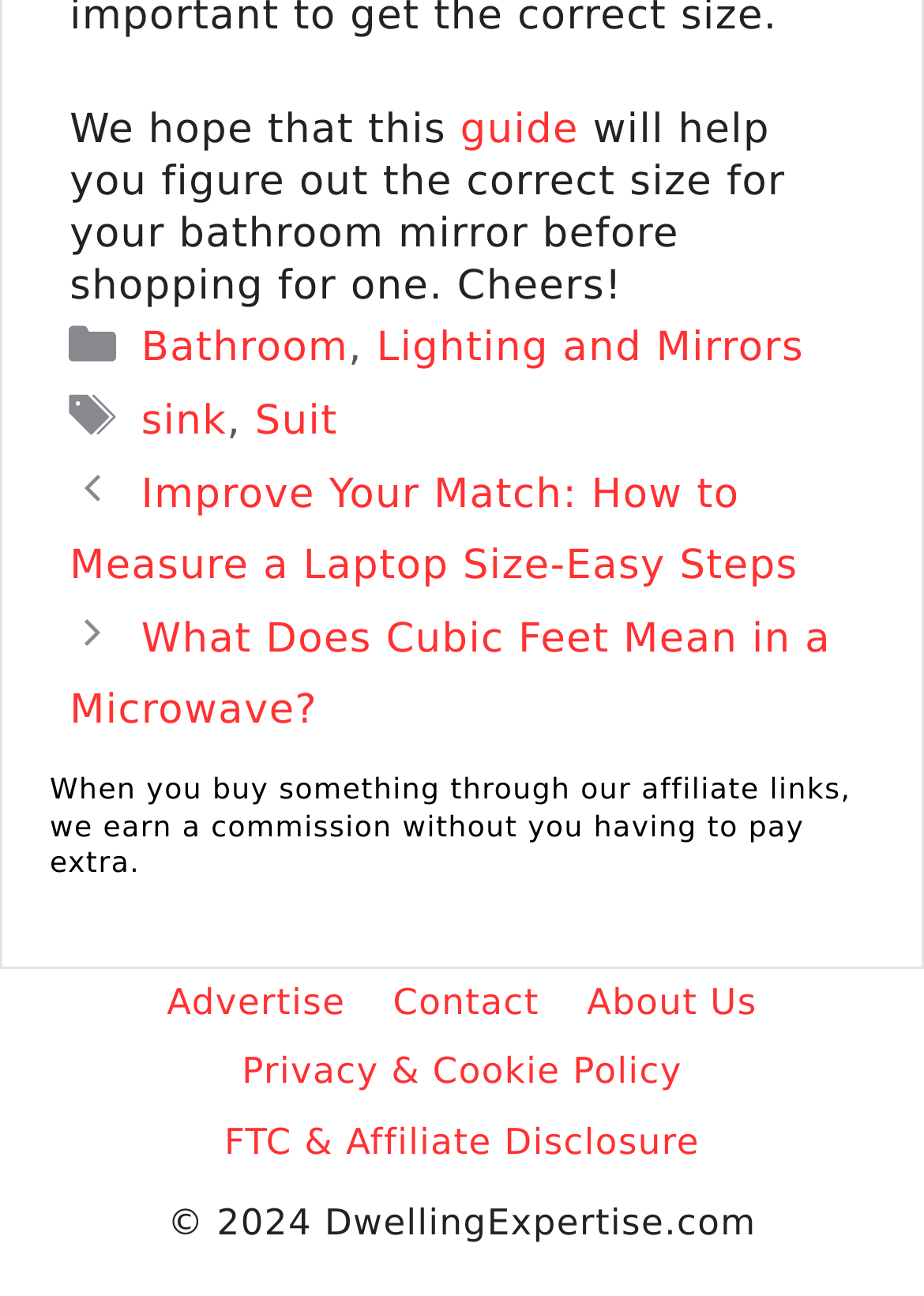Bounding box coordinates are to be given in the format (top-left x, top-left y, bottom-right x, bottom-right y). All values must be floating point numbers between 0 and 1. Provide the bounding box coordinate for the UI element described as: 0,00 Kč 0

None